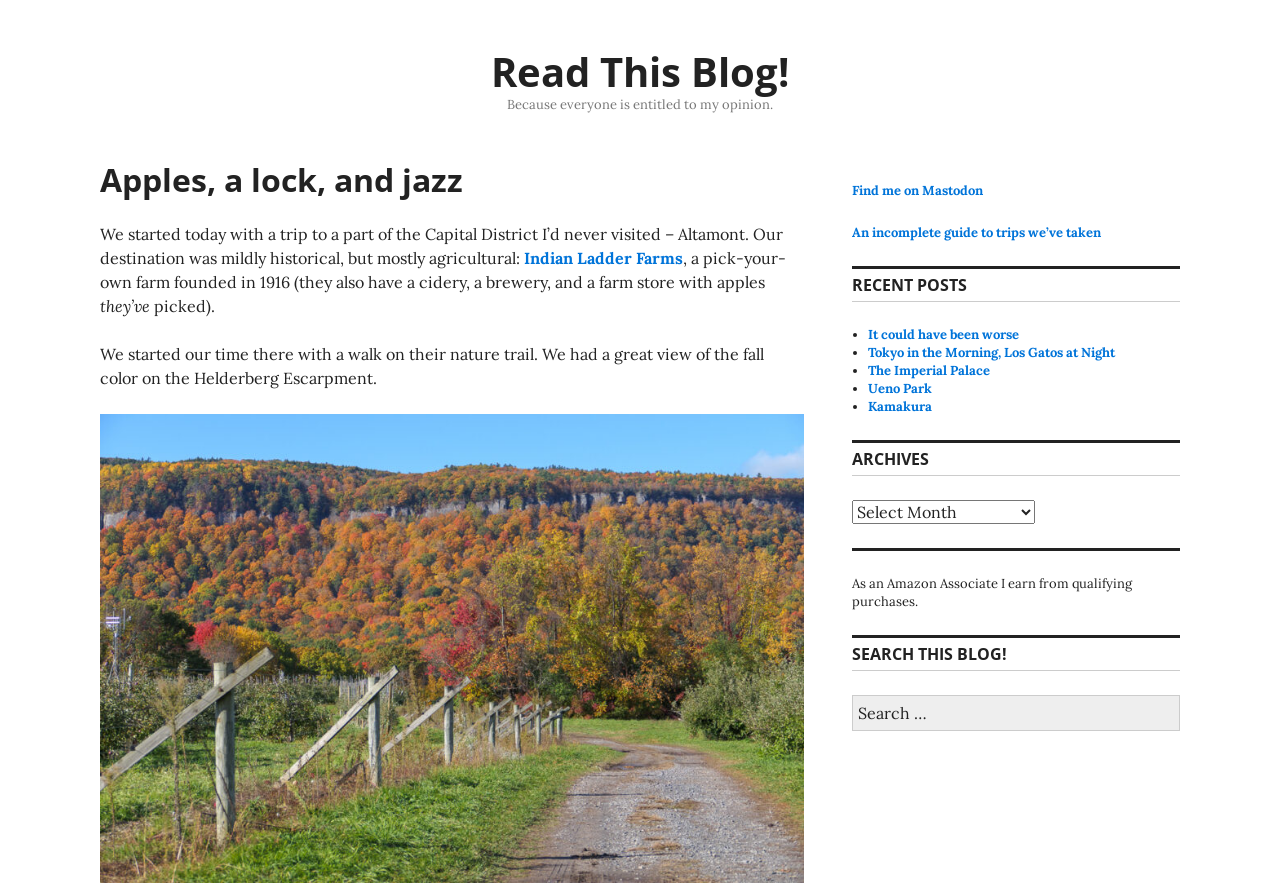Identify the bounding box coordinates of the section that should be clicked to achieve the task described: "Click on 'Read This Blog!' link".

[0.384, 0.05, 0.616, 0.112]